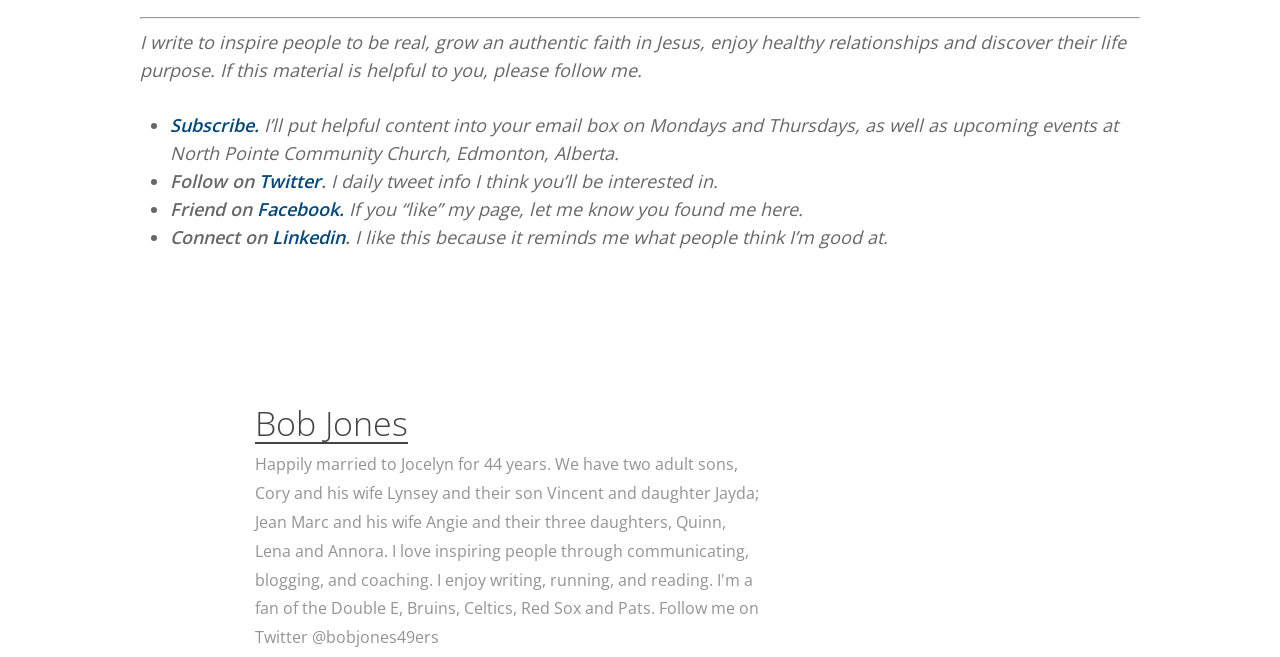Using the format (top-left x, top-left y, bottom-right x, bottom-right y), and given the element description, identify the bounding box coordinates within the screenshot: Bob Jones

[0.199, 0.609, 0.319, 0.679]